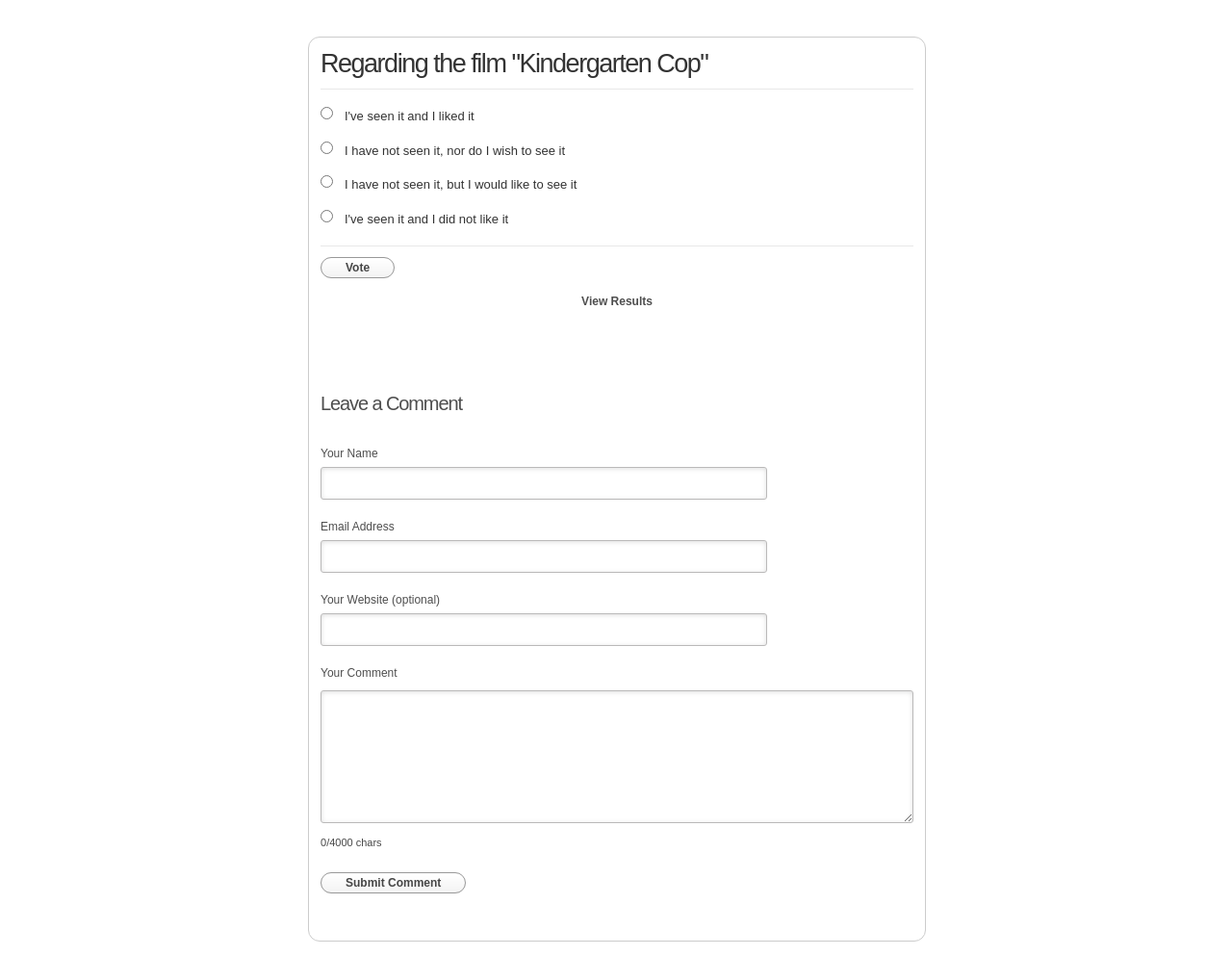Based on the element description parent_node: Your Name name="ctext", identify the bounding box coordinates for the UI element. The coordinates should be in the format (top-left x, top-left y, bottom-right x, bottom-right y) and within the 0 to 1 range.

[0.26, 0.722, 0.741, 0.861]